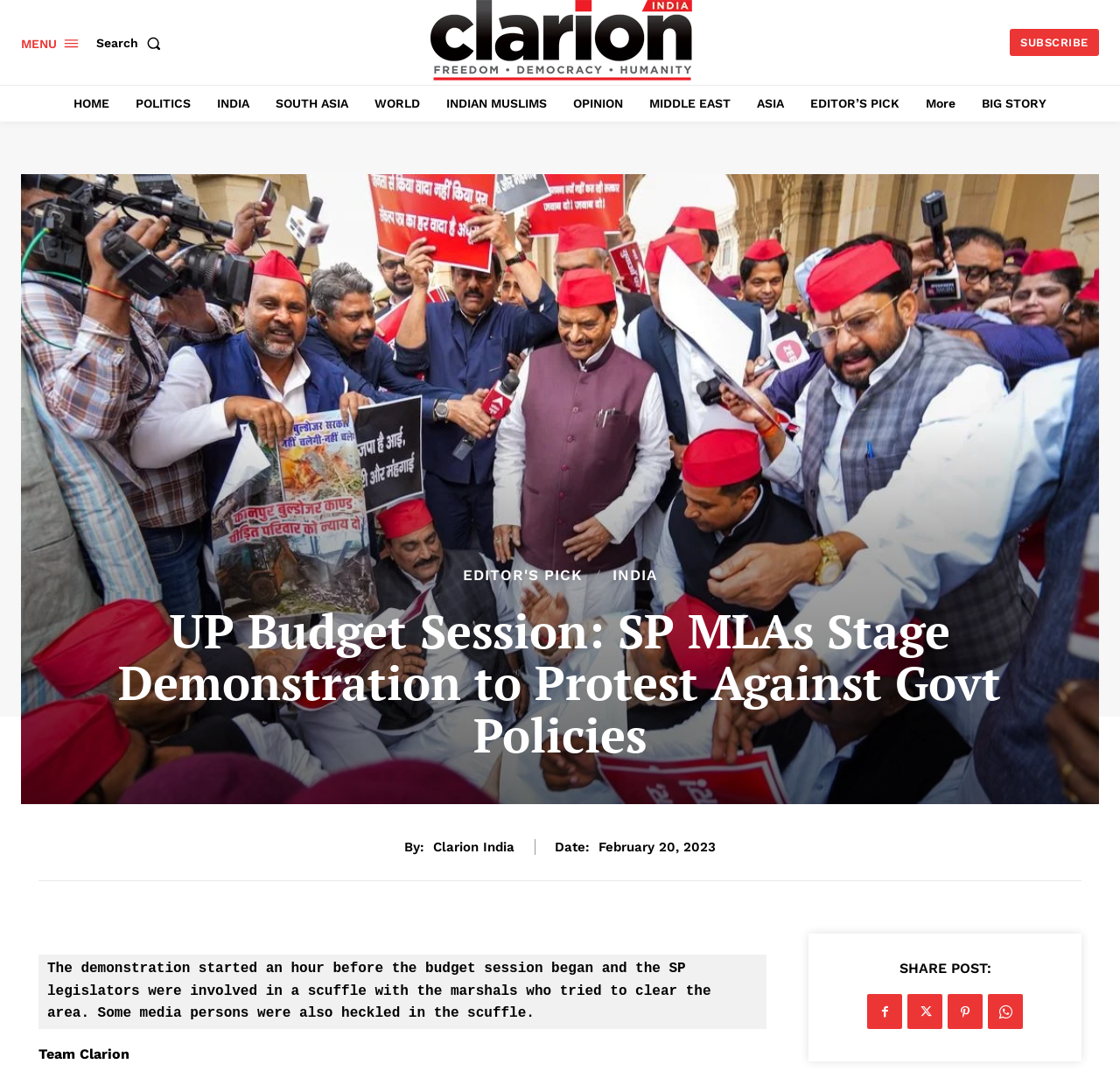Please locate the bounding box coordinates of the element that should be clicked to achieve the given instruction: "Read the big story".

[0.869, 0.078, 0.942, 0.111]